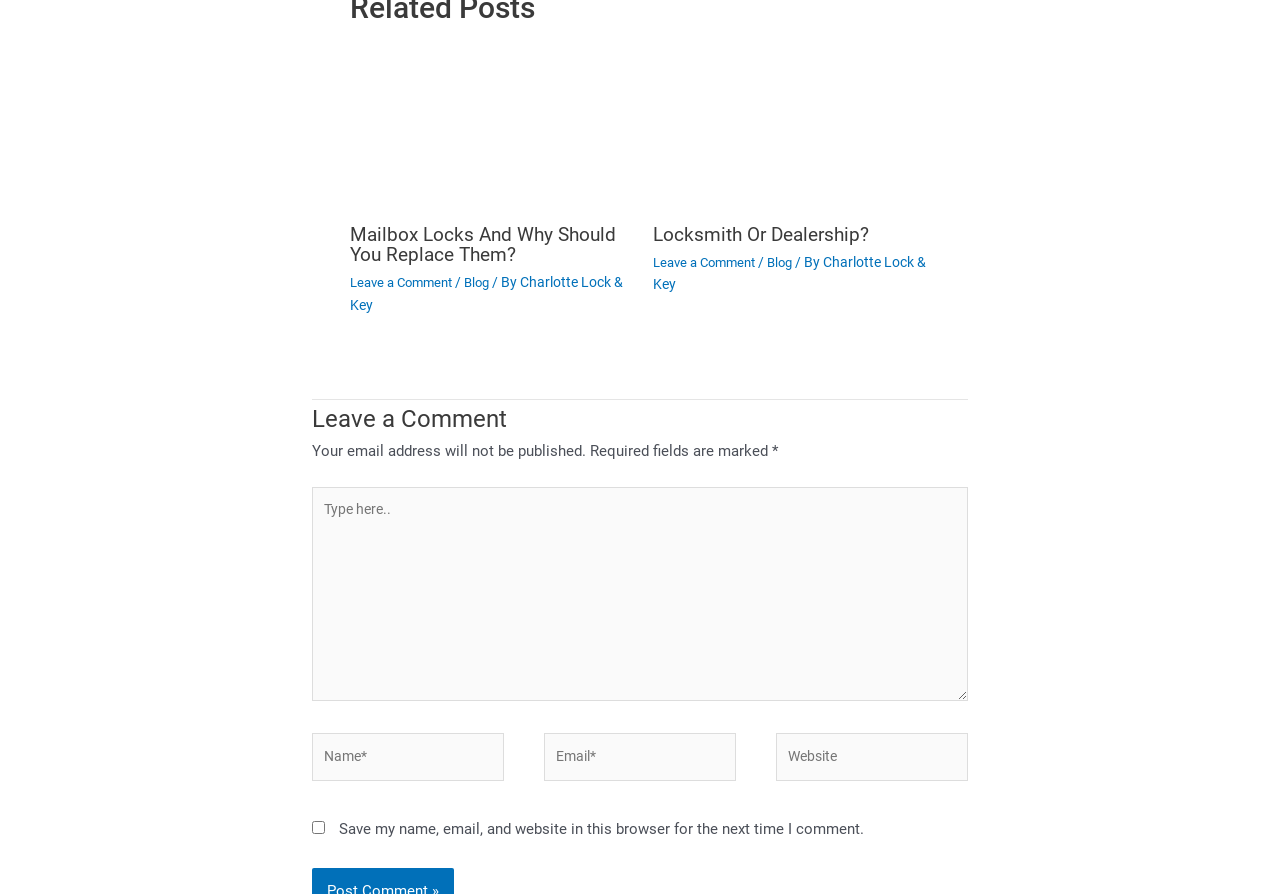Is the website field required in the comment section?
Using the information from the image, give a concise answer in one word or a short phrase.

No